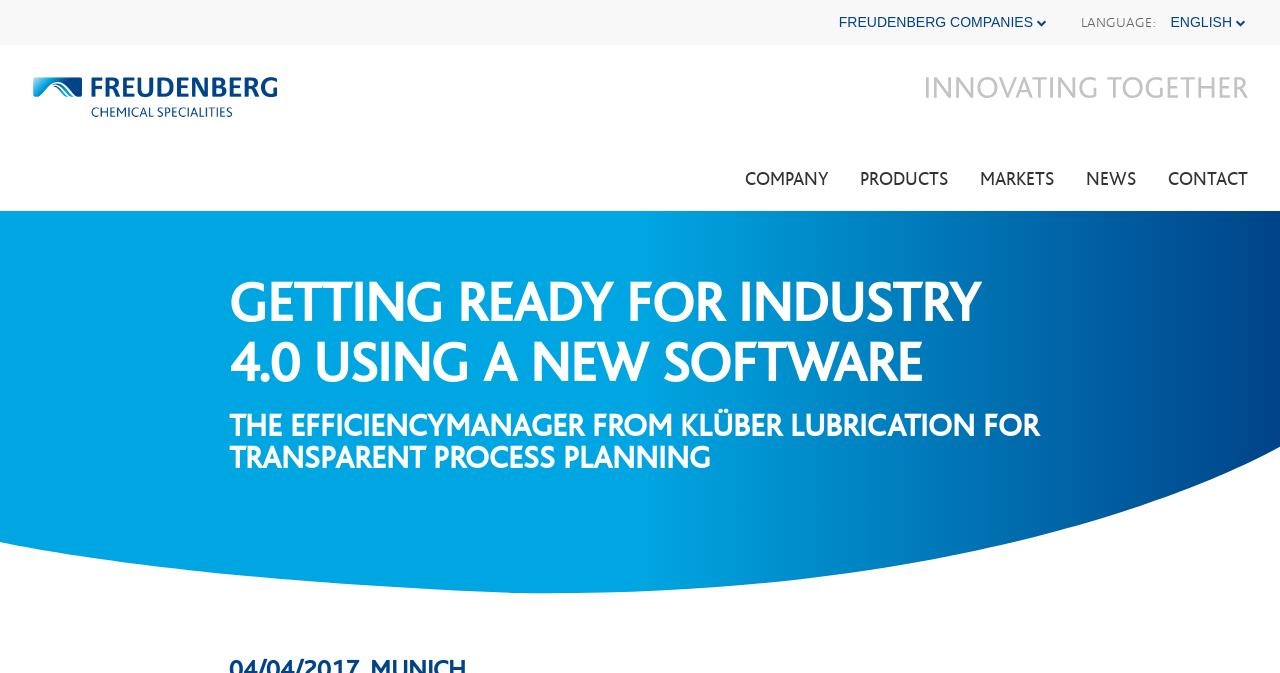Provide a brief response to the question below using one word or phrase:
What is the language selection option?

LANGUAGE: